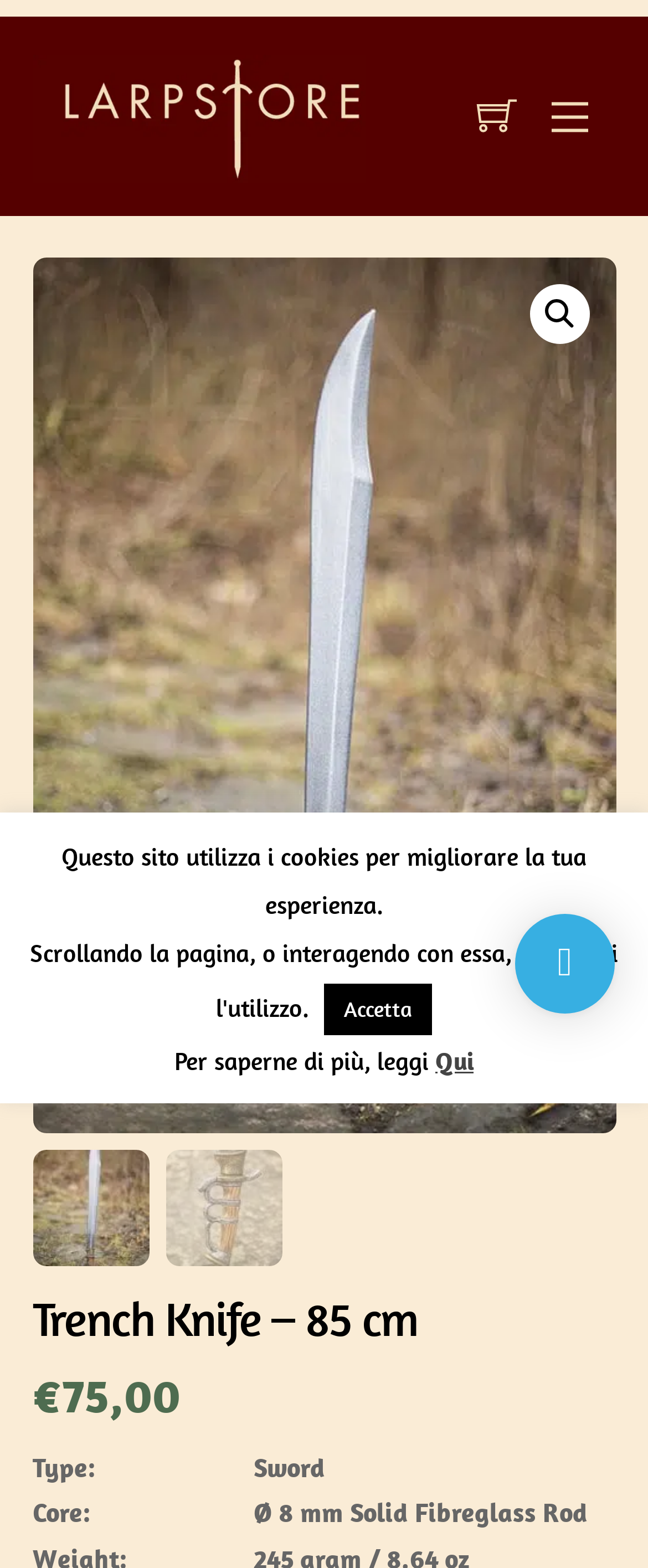Respond to the following question using a concise word or phrase: 
What is the material of the Trench Knife's core?

Ø 8 mm Solid Fibreglass Rod